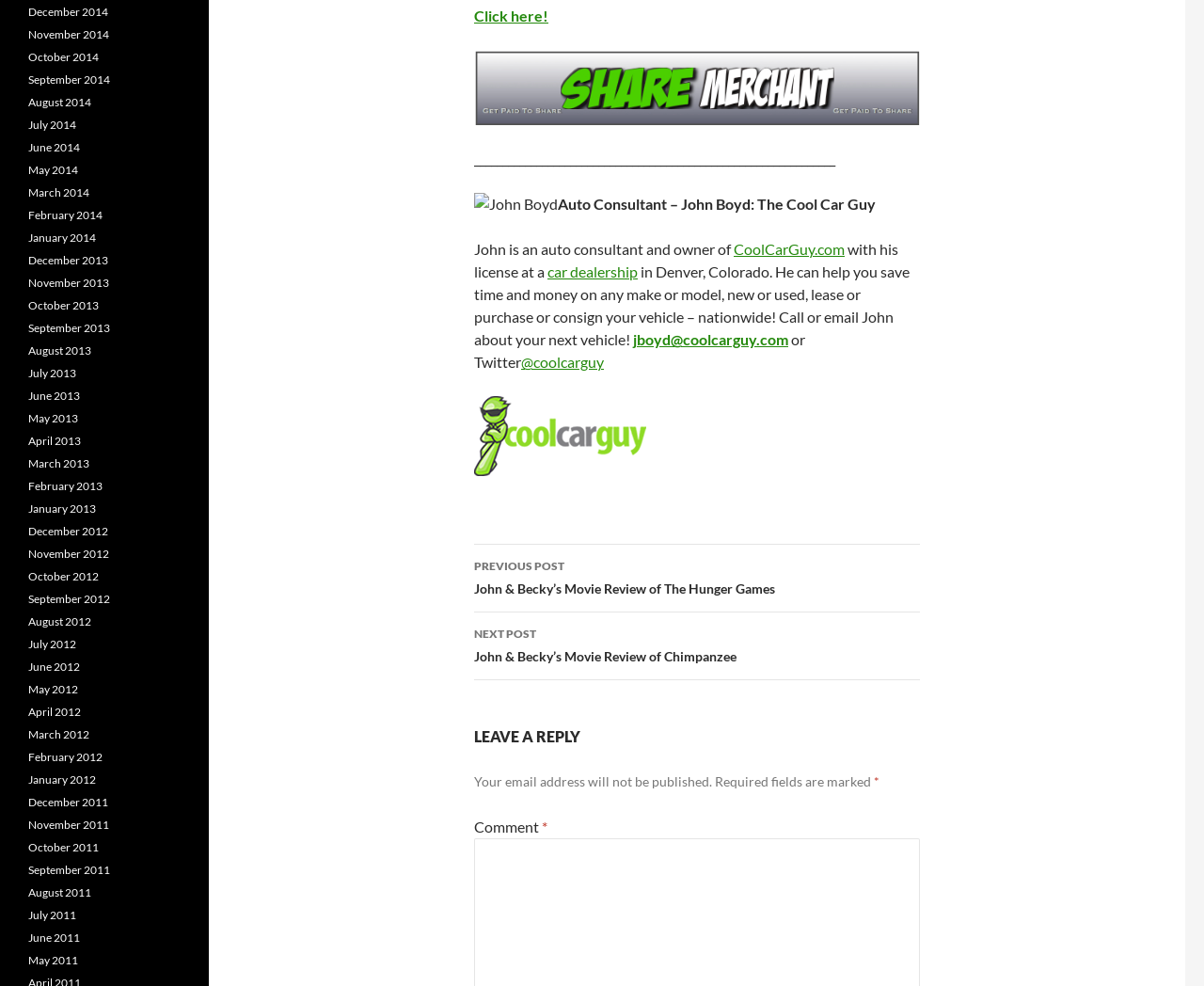From the webpage screenshot, predict the bounding box coordinates (top-left x, top-left y, bottom-right x, bottom-right y) for the UI element described here: jboyd@coolcarguy.com

[0.526, 0.335, 0.655, 0.353]